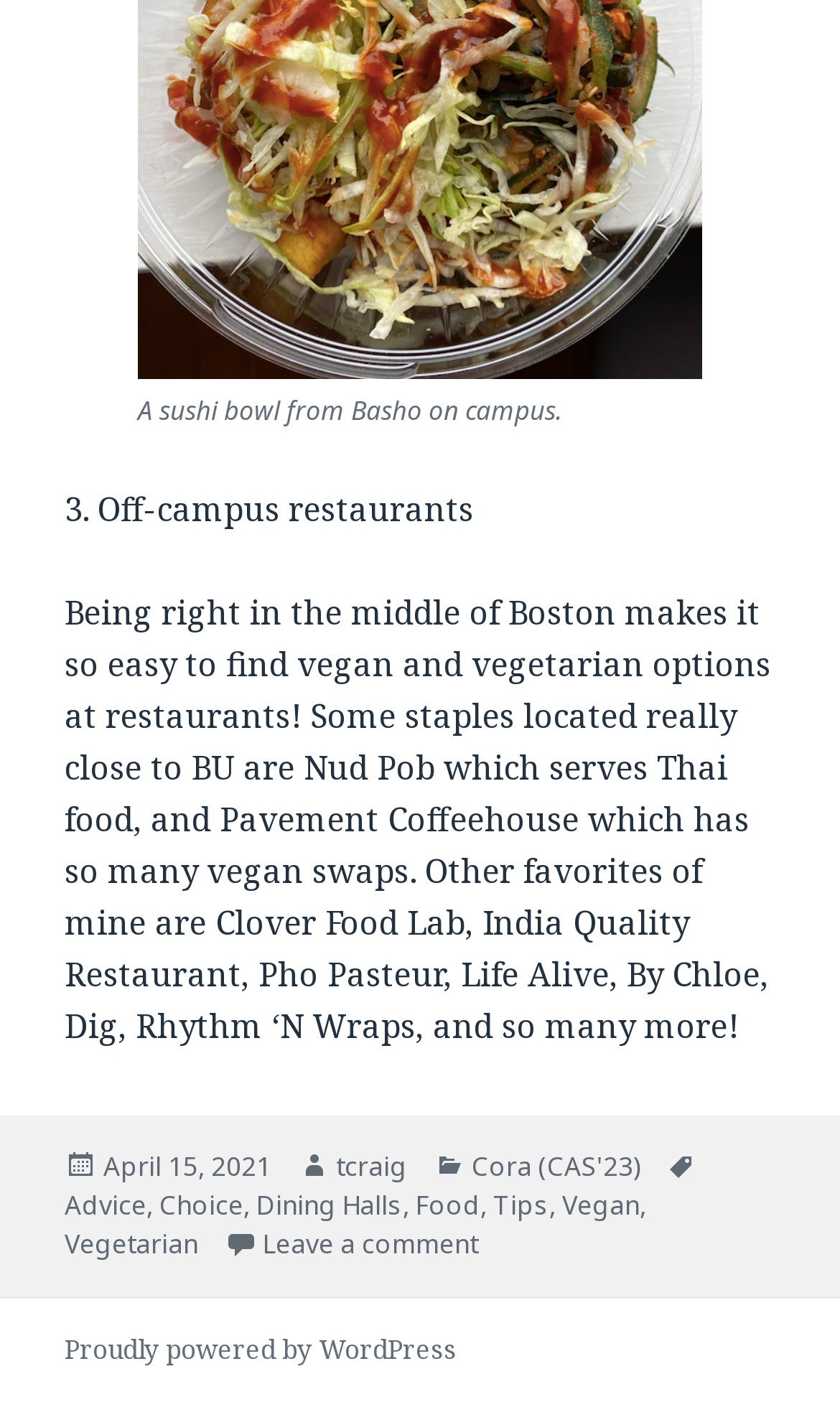Please specify the bounding box coordinates of the clickable region necessary for completing the following instruction: "Click on the category link Cora (CAS'23)". The coordinates must consist of four float numbers between 0 and 1, i.e., [left, top, right, bottom].

[0.561, 0.819, 0.761, 0.846]